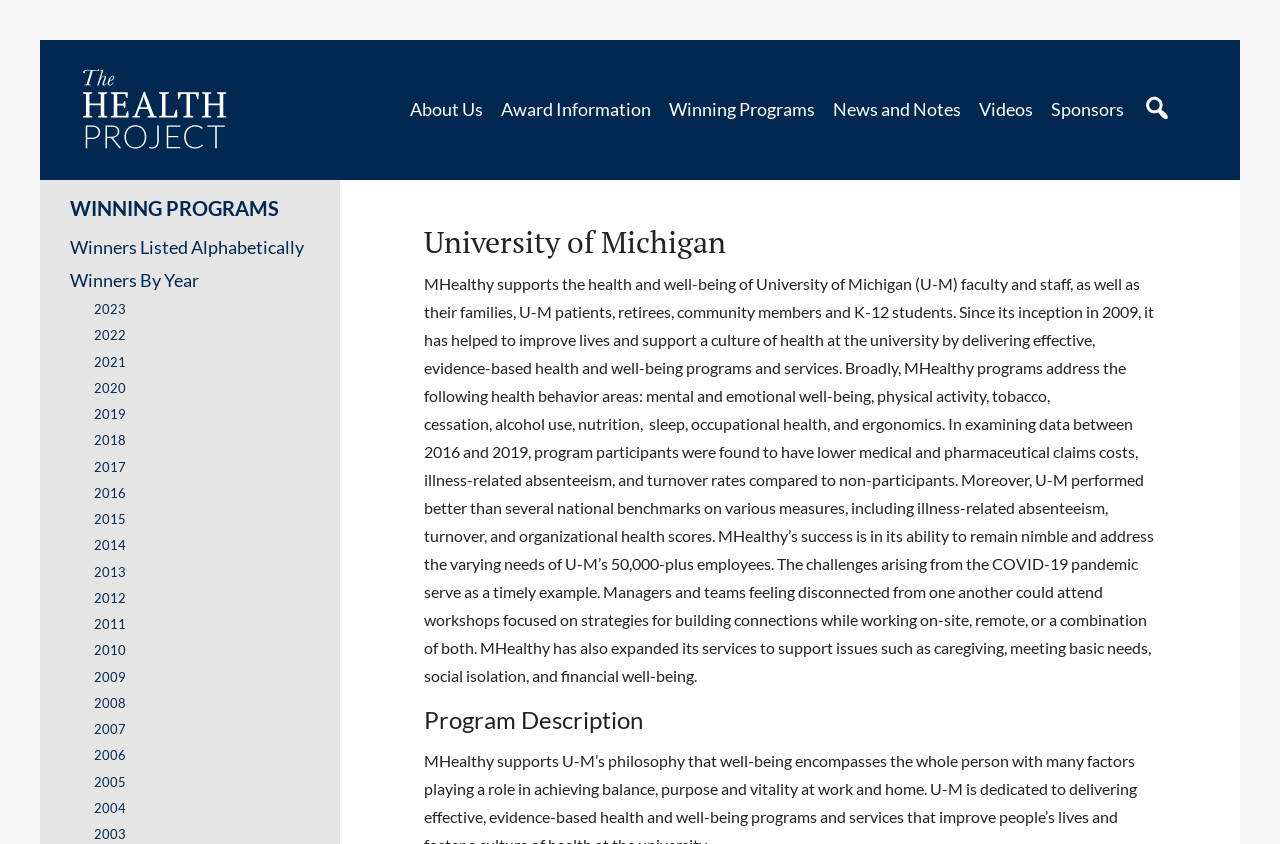Craft a detailed narrative of the webpage's structure and content.

The webpage is about MHealthy, a health and well-being program at the University of Michigan. At the top, there is a link to "THE HEALTH PROJECT" and a navigation menu with several links, including "About Us", "Award Information", "Winning Programs", "News and Notes", "Videos", "Sponsors", and "Search". 

Below the navigation menu, there is a heading "WINNING PROGRAMS" followed by a link to "Winning Programs" and another link to "Winners Listed Alphabetically". There is also a heading "Winners By Year" with links to winners from 2003 to 2023.

On the left side of the page, there is a header with the University of Michigan logo and a heading "University of Michigan". Below this header, there is a long paragraph describing MHealthy's mission, programs, and achievements. The paragraph explains that MHealthy supports the health and well-being of University of Michigan faculty, staff, families, patients, retirees, community members, and K-12 students. It also mentions the program's focus areas, such as mental and emotional well-being, physical activity, and nutrition. The paragraph also highlights the program's success in reducing medical and pharmaceutical claims costs, illness-related absenteeism, and turnover rates.

At the bottom of the page, there is a heading "Program Description".